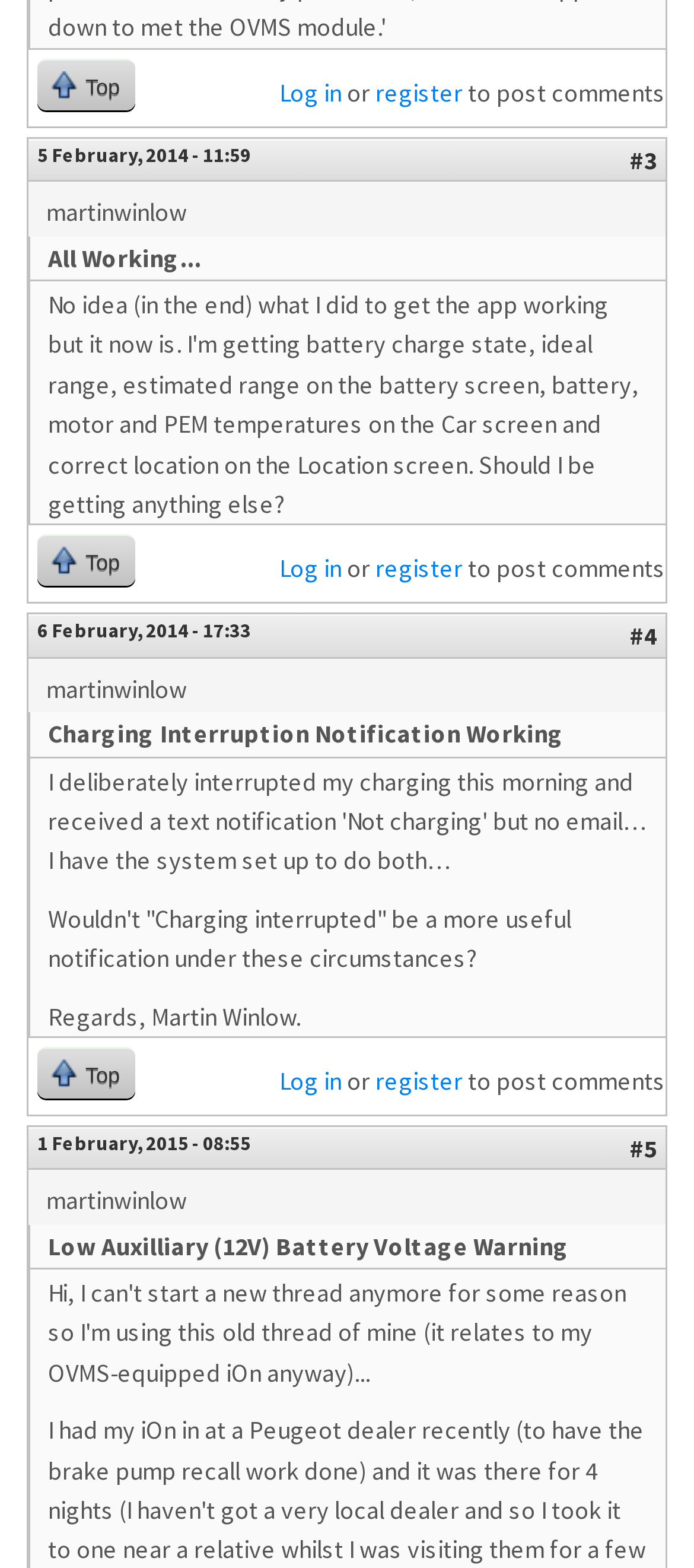Please determine the bounding box coordinates for the element with the description: "Log in".

[0.403, 0.352, 0.492, 0.373]